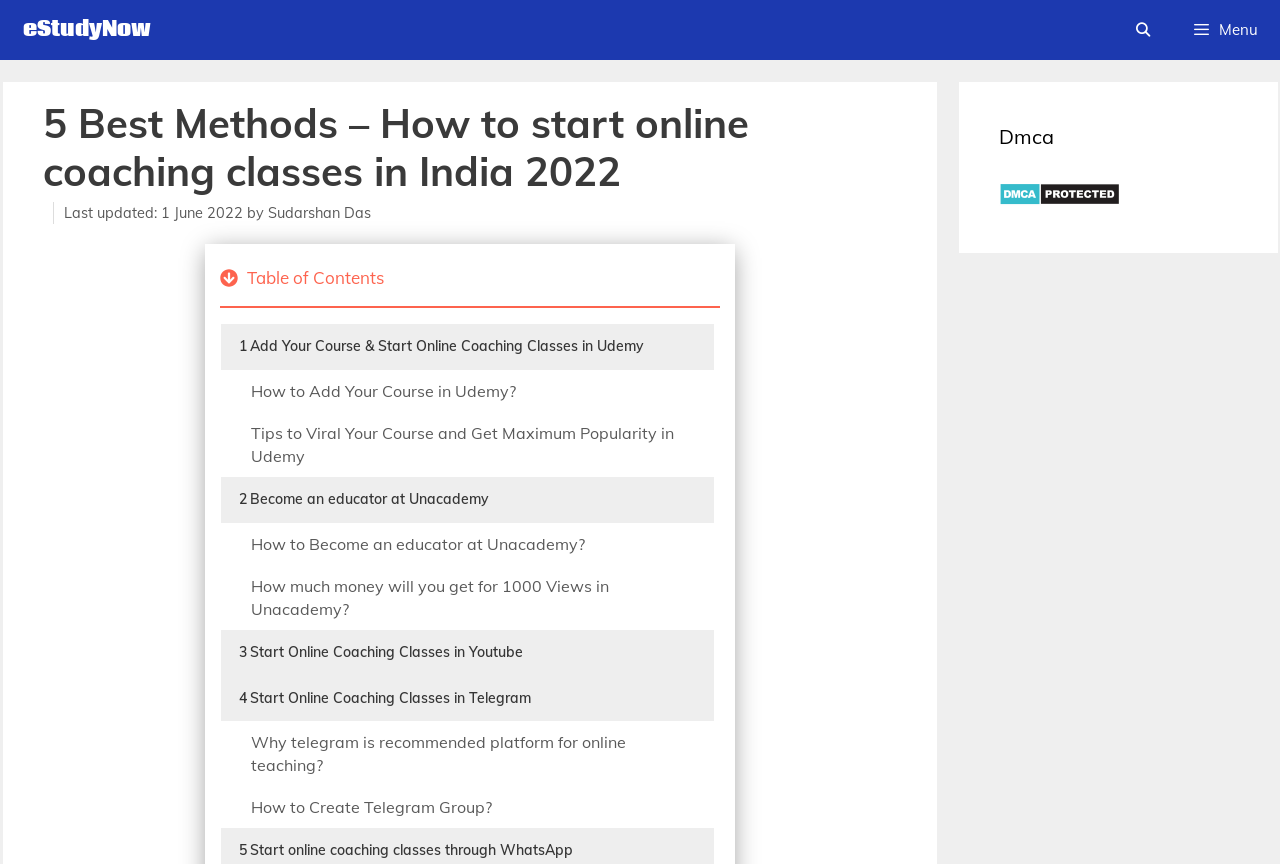Determine the bounding box coordinates of the section to be clicked to follow the instruction: "Read the article by Sudarshan Das". The coordinates should be given as four float numbers between 0 and 1, formatted as [left, top, right, bottom].

[0.209, 0.235, 0.289, 0.257]